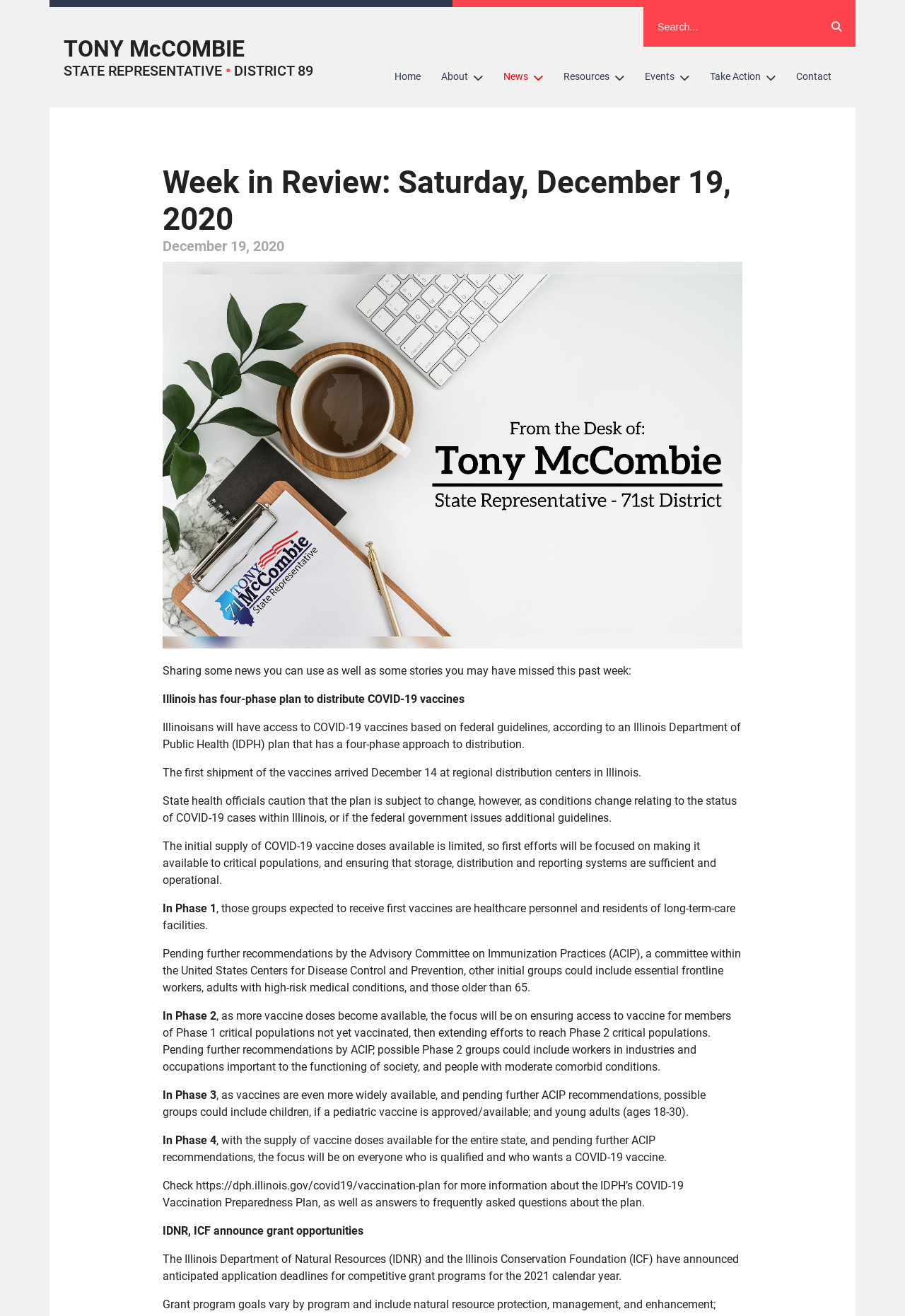Based on the element description: "Events", identify the UI element and provide its bounding box coordinates. Use four float numbers between 0 and 1, [left, top, right, bottom].

[0.701, 0.046, 0.773, 0.071]